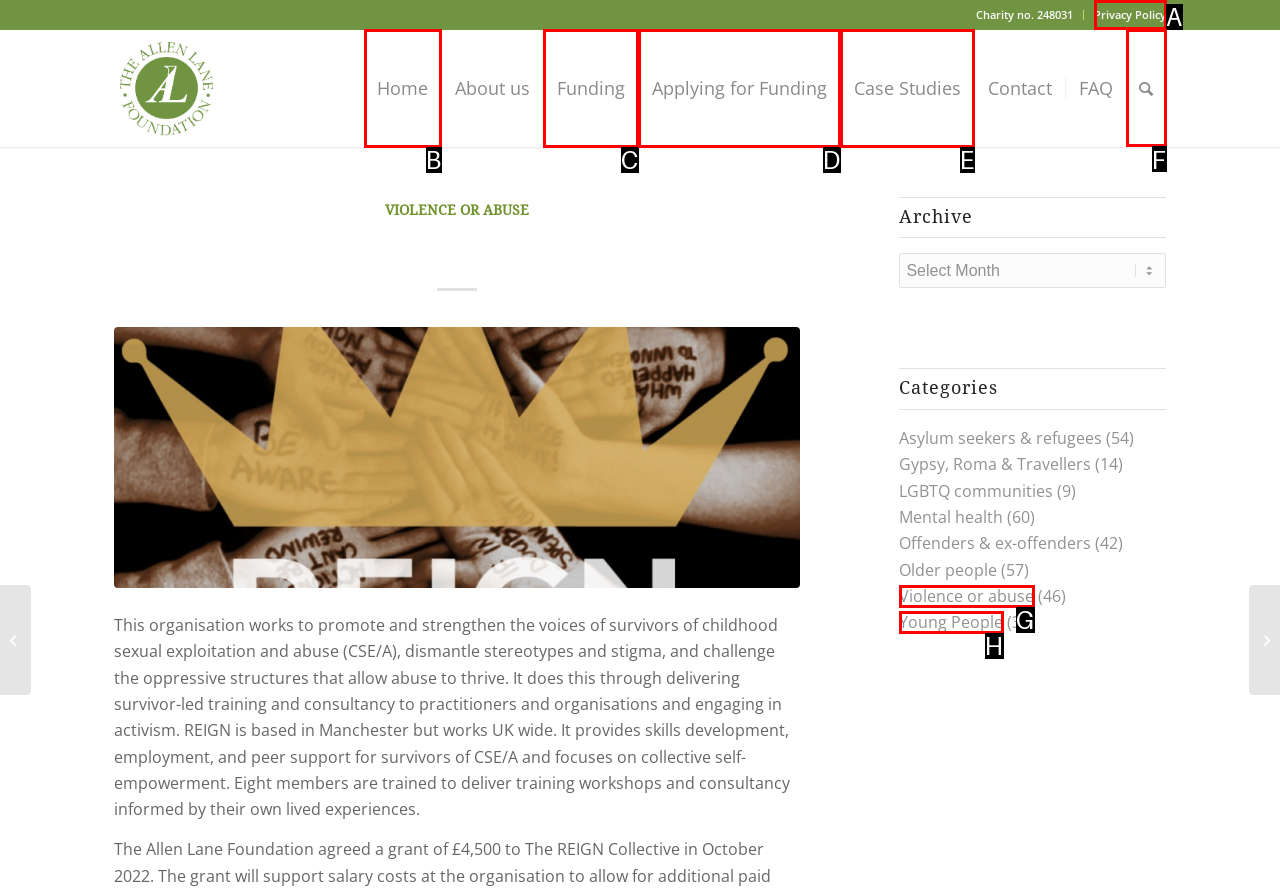Identify the correct UI element to click to achieve the task: Search for something.
Answer with the letter of the appropriate option from the choices given.

F